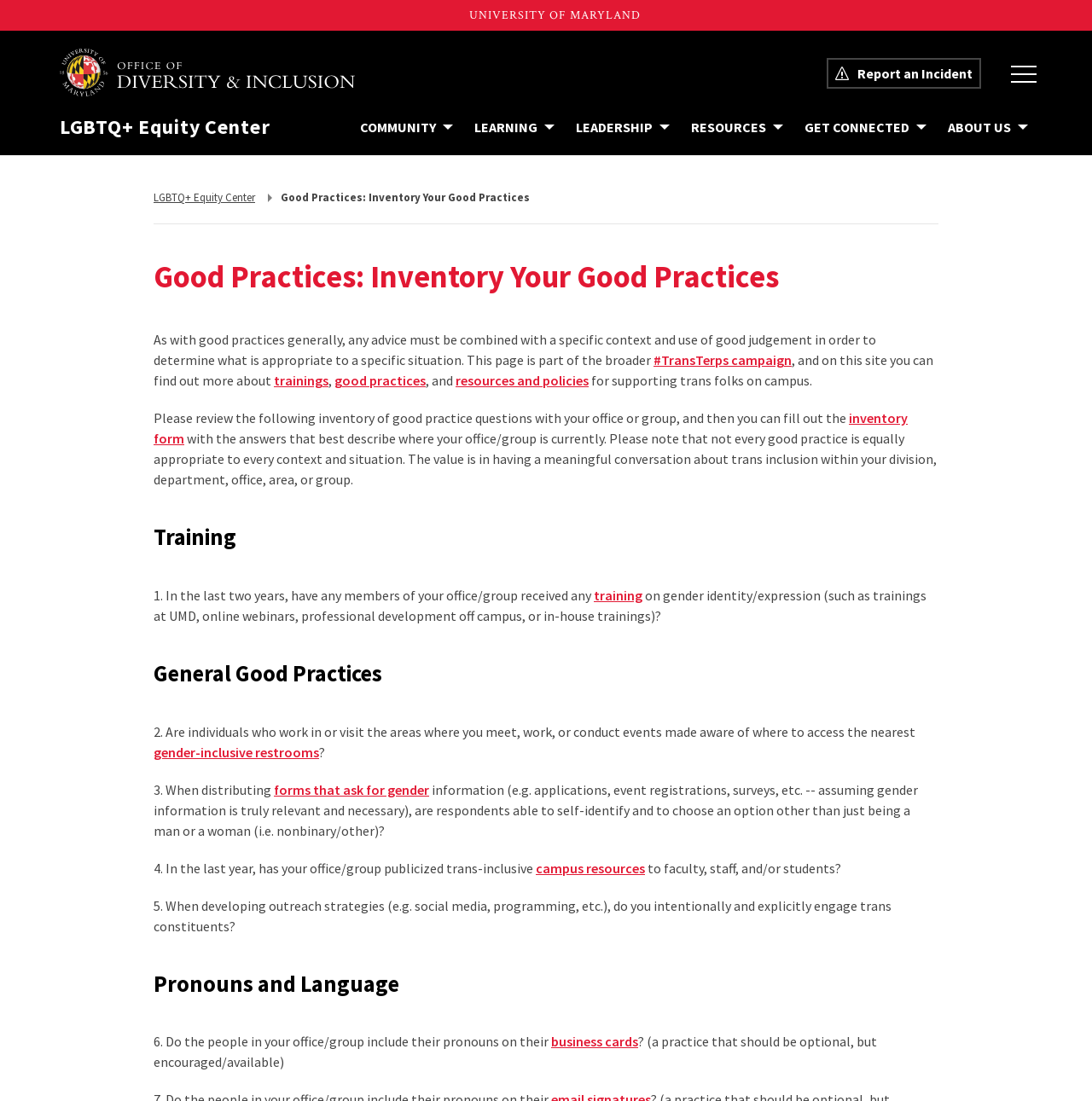What is the topic of the '#TransTerps campaign'?
Please answer the question with a detailed and comprehensive explanation.

The '#TransTerps campaign' is mentioned in the text 'This page is part of the broader #TransTerps campaign, and on this site you can find out more about trainings, good practices, resources and policies for supporting trans folks on campus.' which suggests that the campaign is related to trans inclusion.